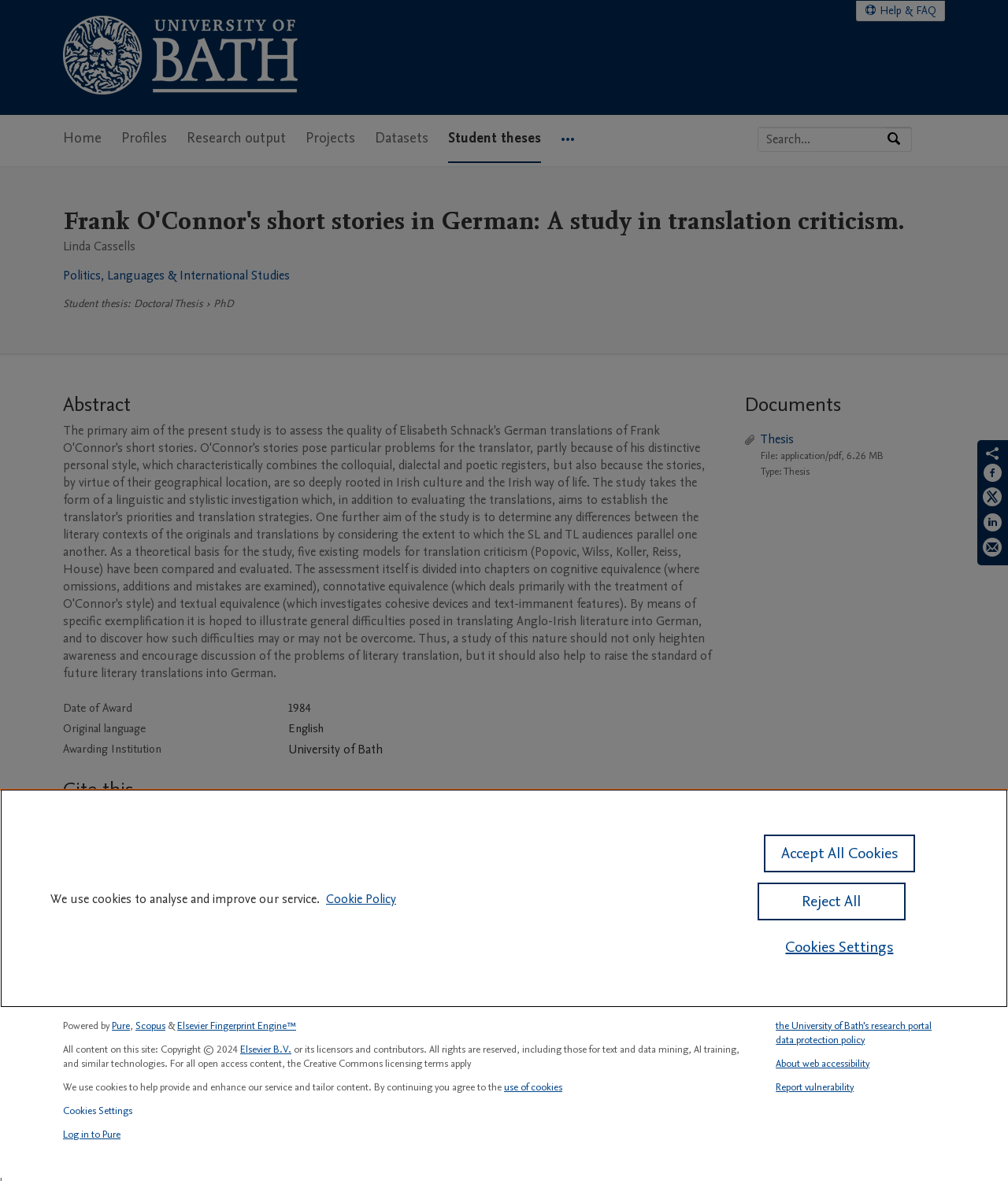Offer a comprehensive description of the webpage’s content and structure.

The webpage is a research portal from the University of Bath, displaying a specific research output, "Frank O'Connor's short stories in German: A study in translation criticism." At the top, there is a logo of the University of Bath's research portal, accompanied by a link to the portal's home page. Below the logo, there are three "Skip to" links, allowing users to navigate directly to the main navigation, search, or main content.

The main navigation menu is located on the left side of the page, with seven menu items: Home, Profiles, Research output, Projects, Datasets, Student theses, and More navigation options. On the right side of the page, there is a search bar with a placeholder text "Search by expertise, name or affiliation" and a search button.

The main content area is divided into several sections. The first section displays the author's name, Linda Cassells, and her affiliation, Politics, Languages & International Studies. Below this, there is a section with the thesis title, "Frank O'Connor's short stories in German: A study in translation criticism," and its details, including the awarding institution, University of Bath, and the date of award, 1984.

The next section is an abstract, followed by a table with three rows, each containing information about the thesis, such as the date of award, original language, and awarding institution. Below the table, there is a "Cite this" section, which provides citation information in a standard format.

The "Documents" section lists a single document, a thesis, with a link to download the file, which is a 6.26 MB PDF. There are also social media sharing links, allowing users to share the research output on Facebook, Twitter, LinkedIn, or via email.

At the bottom of the page, there is a footer section with copyright information, links to the Pure and Scopus platforms, and a statement about the use of cookies on the site. There are also links to the data protection policy, web accessibility information, and a vulnerability reporting page.